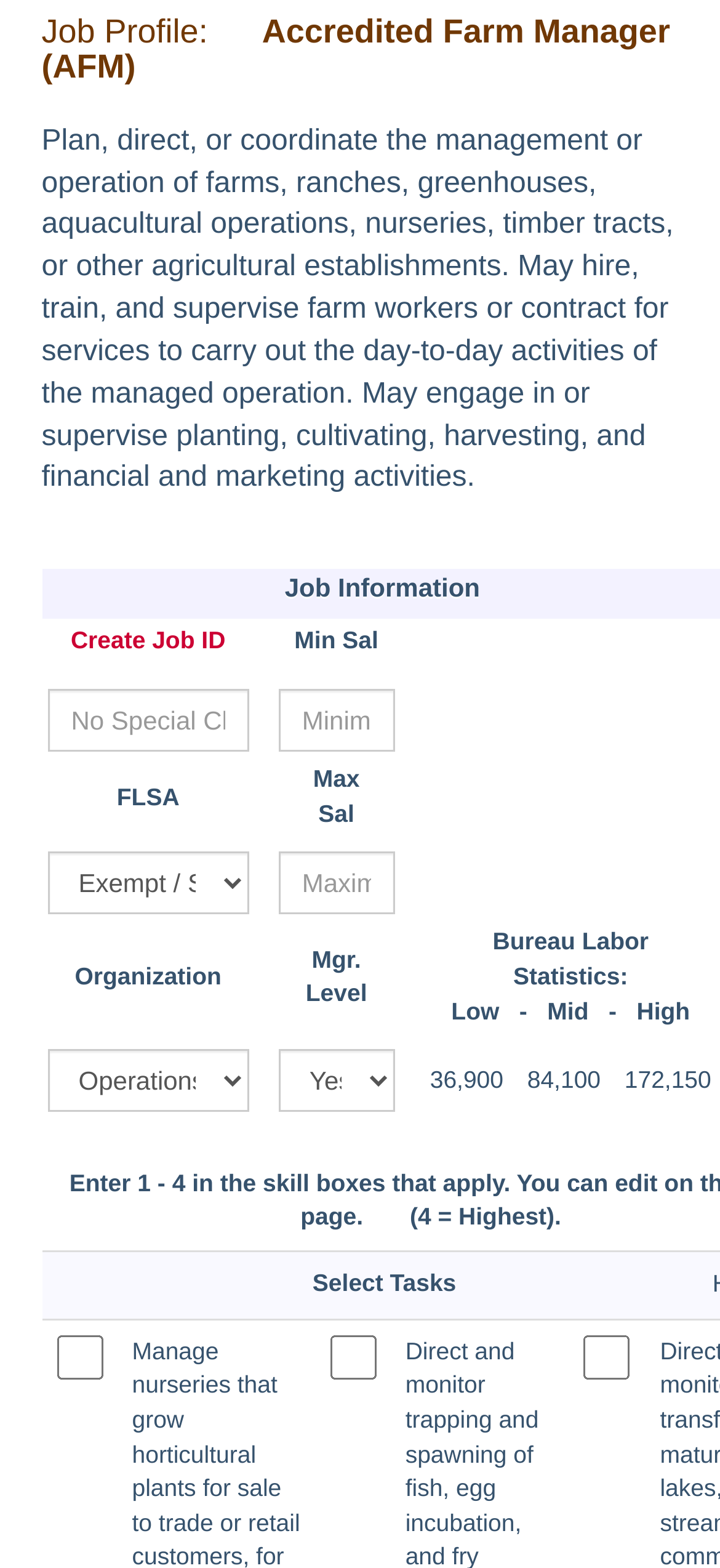Respond to the question below with a single word or phrase:
What is the FLSA status field?

Exempt / Salary